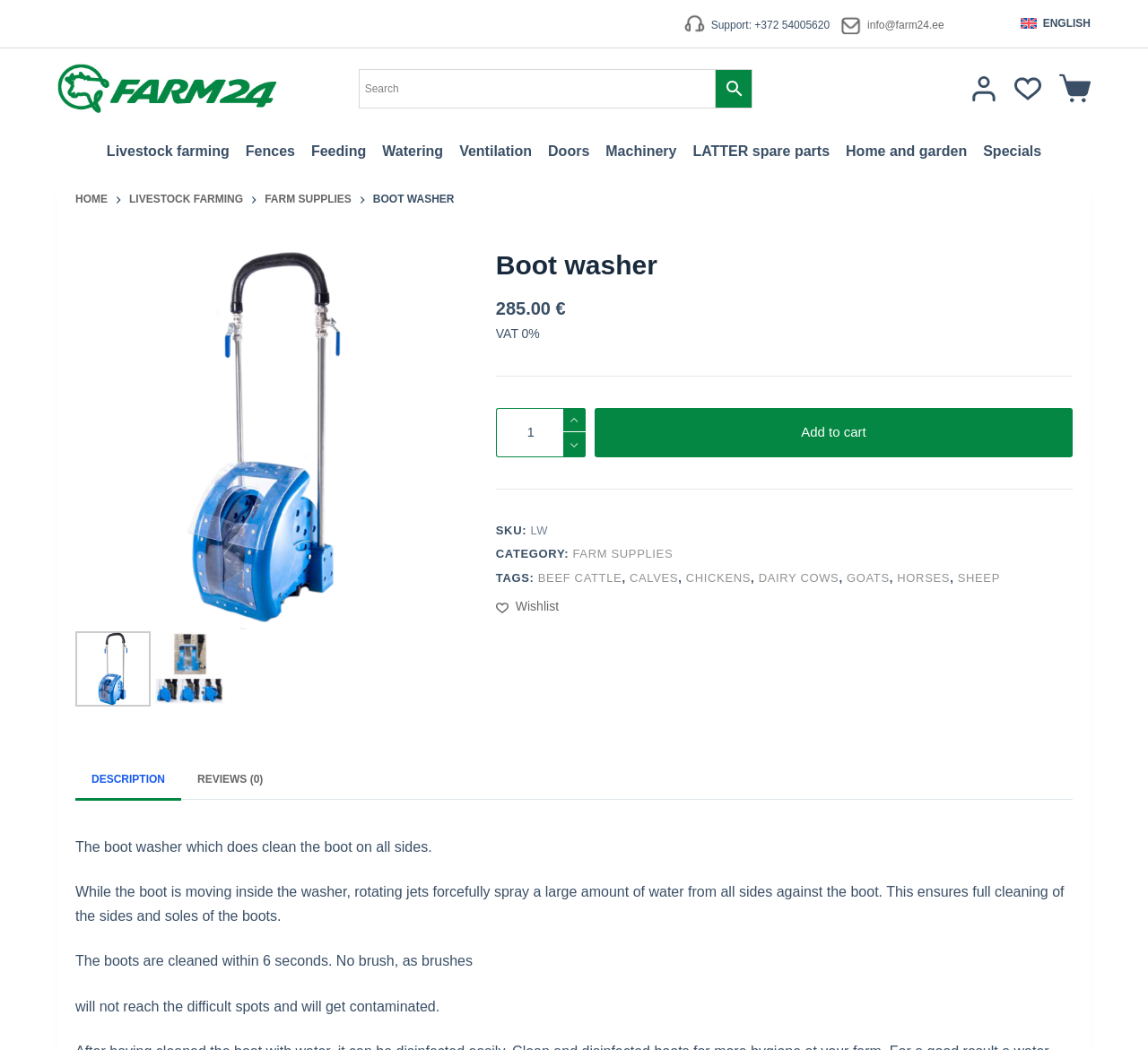Provide the bounding box coordinates of the area you need to click to execute the following instruction: "View wishlist".

[0.884, 0.071, 0.907, 0.097]